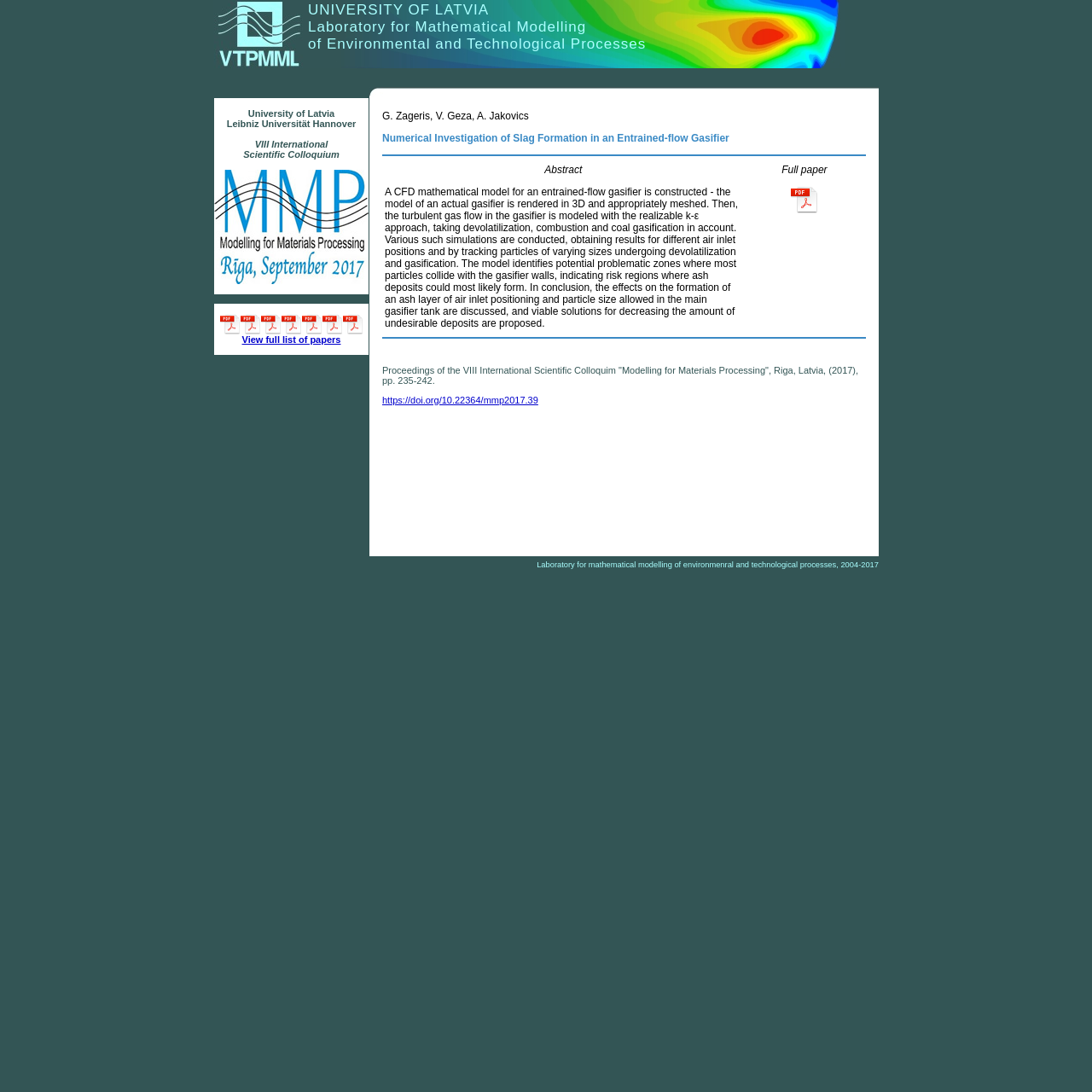What is the name of the university?
Kindly answer the question with as much detail as you can.

The name of the university can be found in the first table cell of the first table row, which contains the text 'VTPMML UNIVERSITY OF LATVIA Laboratory for Mathematical Modelling of Environmental and Technological Processes'.